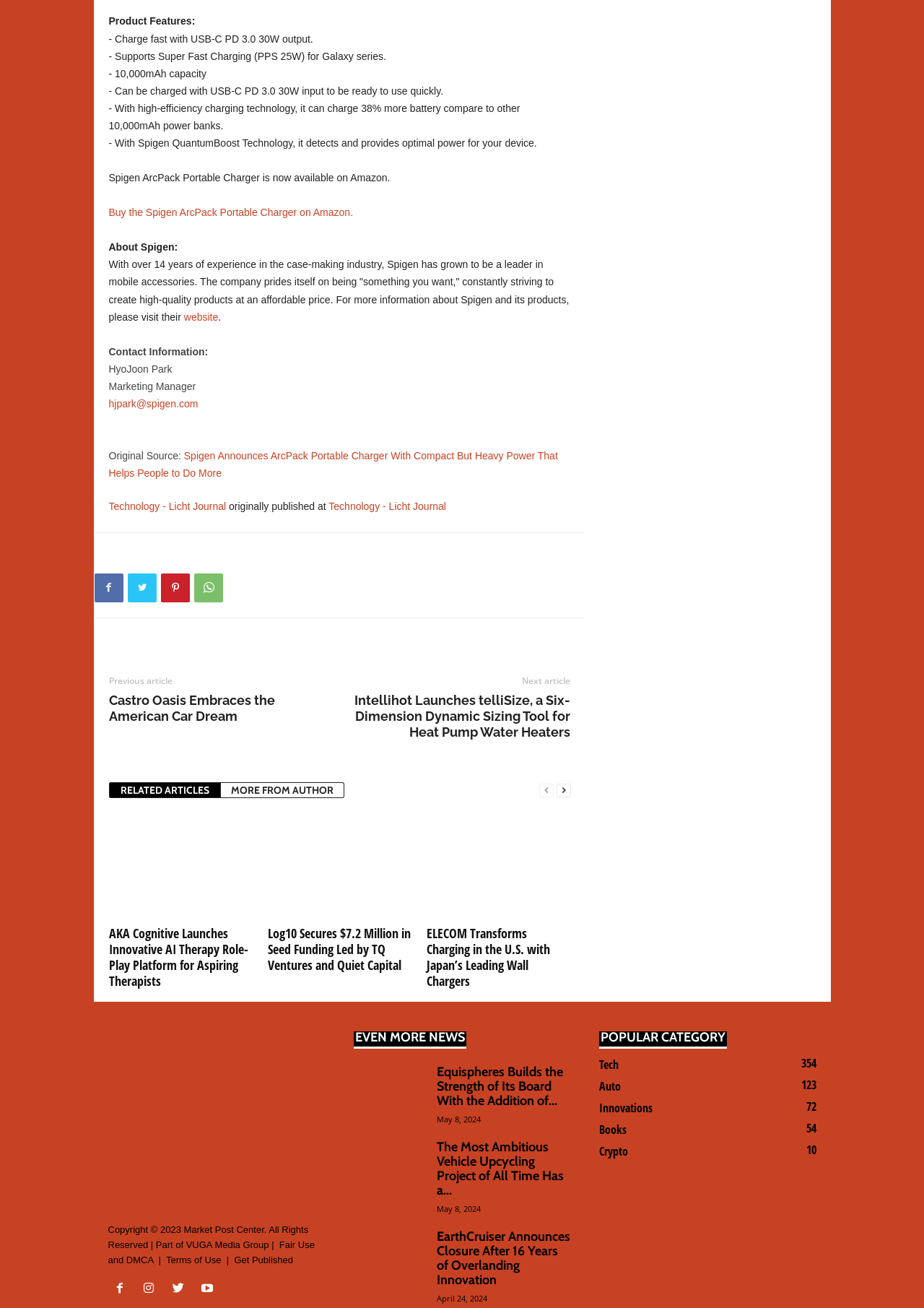Examine the image and give a thorough answer to the following question:
What is the name of the portable charger?

The name of the portable charger is mentioned in the text 'Spigen ArcPack Portable Charger is now available on Amazon.'